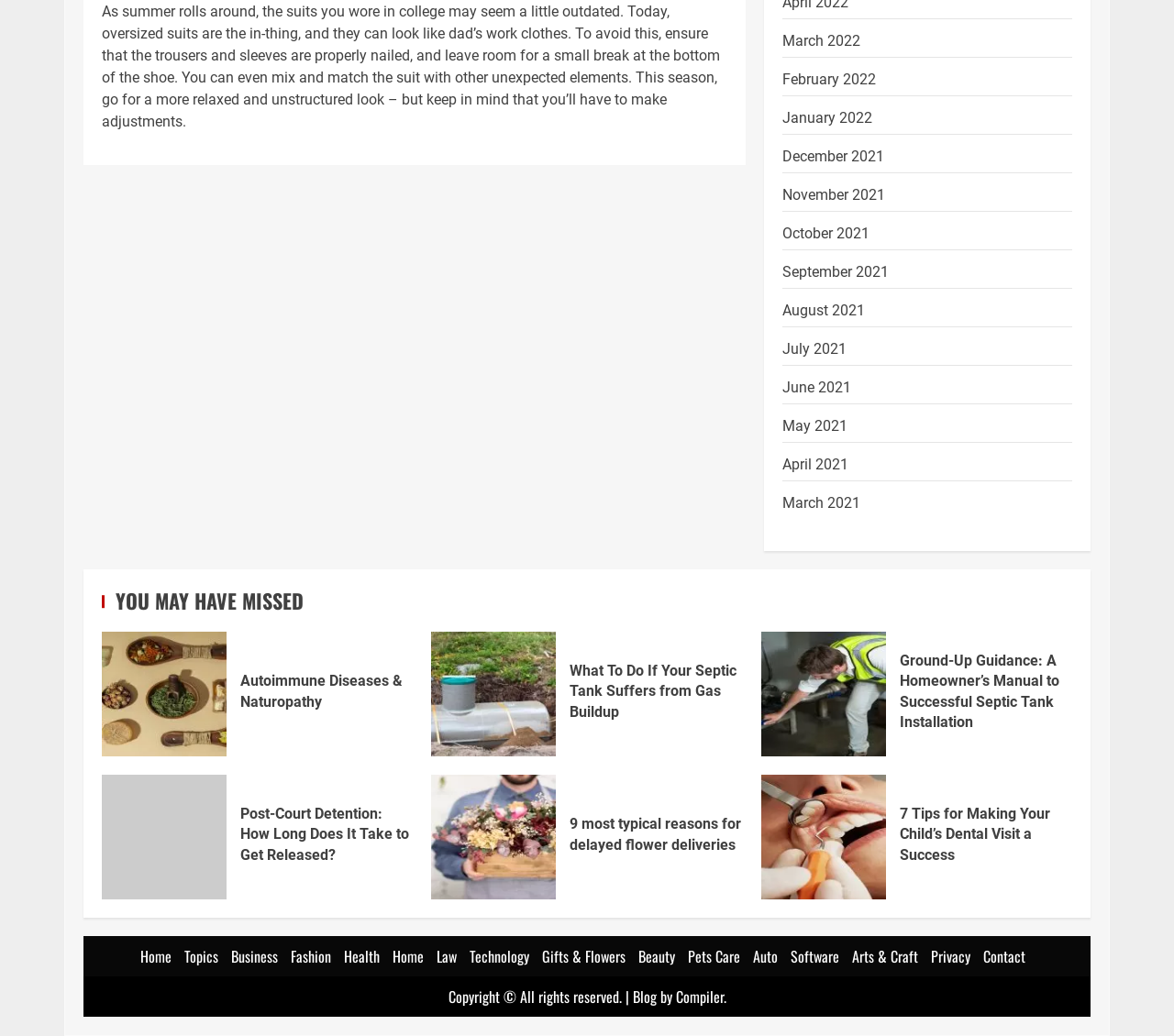Pinpoint the bounding box coordinates for the area that should be clicked to perform the following instruction: "Click on the 'Home Types' link".

None